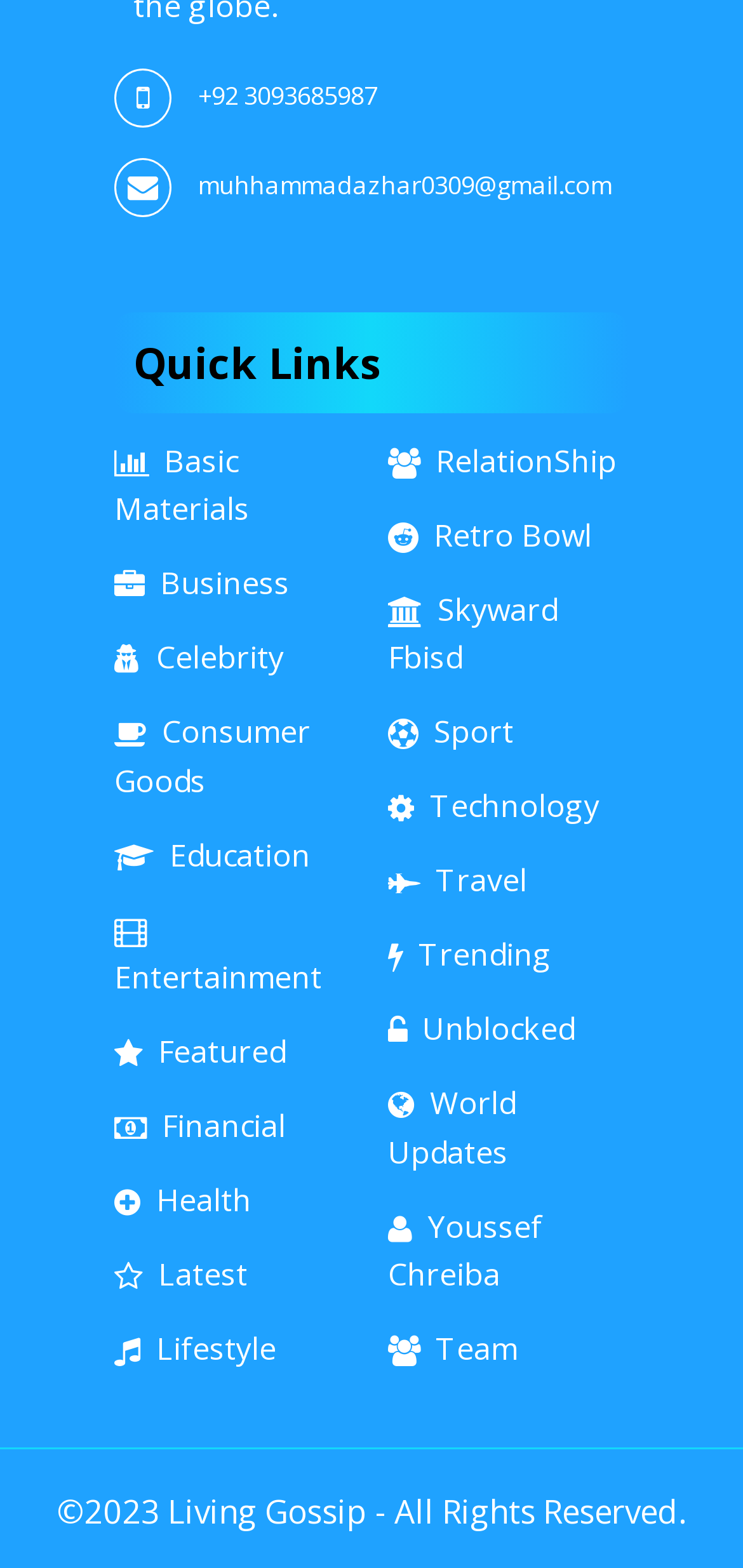What is the last category listed?
Give a detailed and exhaustive answer to the question.

I looked at the links under the 'Quick Links' heading and found that the last category listed is 'Team', which is represented by the icon ''.